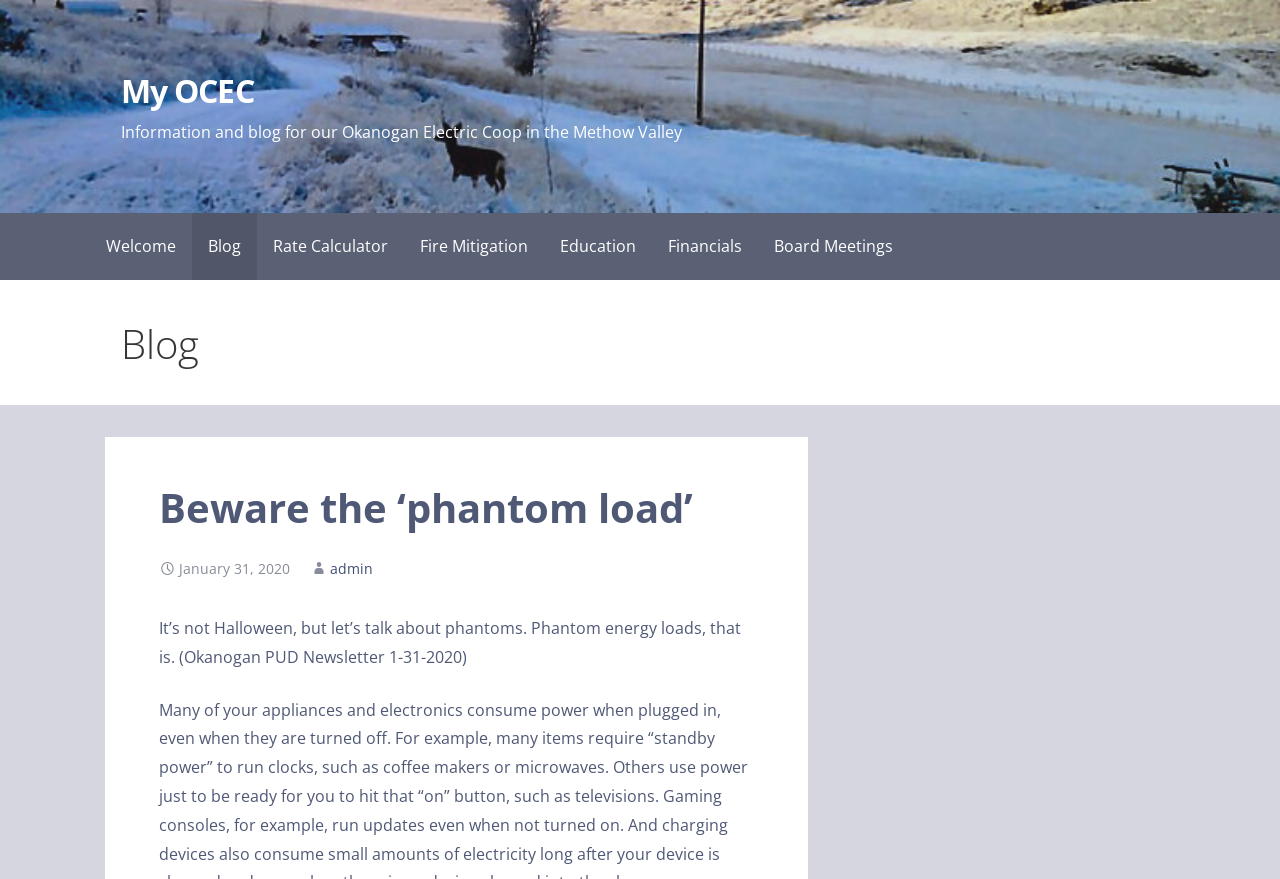Write a detailed summary of the webpage.

The webpage is about a blog post titled "Beware the 'phantom load'" on the My OCEC website, which provides information and a blog for the Okanogan Electric Coop in the Methow Valley. 

At the top, there is a link to "My OCEC" and a brief description of the website's purpose. Below this, there is a horizontal menu with seven links: "Welcome", "Blog", "Rate Calculator", "Fire Mitigation", "Education", "Financials", and "Board Meetings". 

The main content of the webpage is a blog post titled "Beware the 'phantom load'", which is marked as a heading. The post is dated January 31, 2020, and has a link to the author, "admin". The post's content is a text about phantom energy loads, with a reference to the Okanogan PUD Newsletter from the same date.